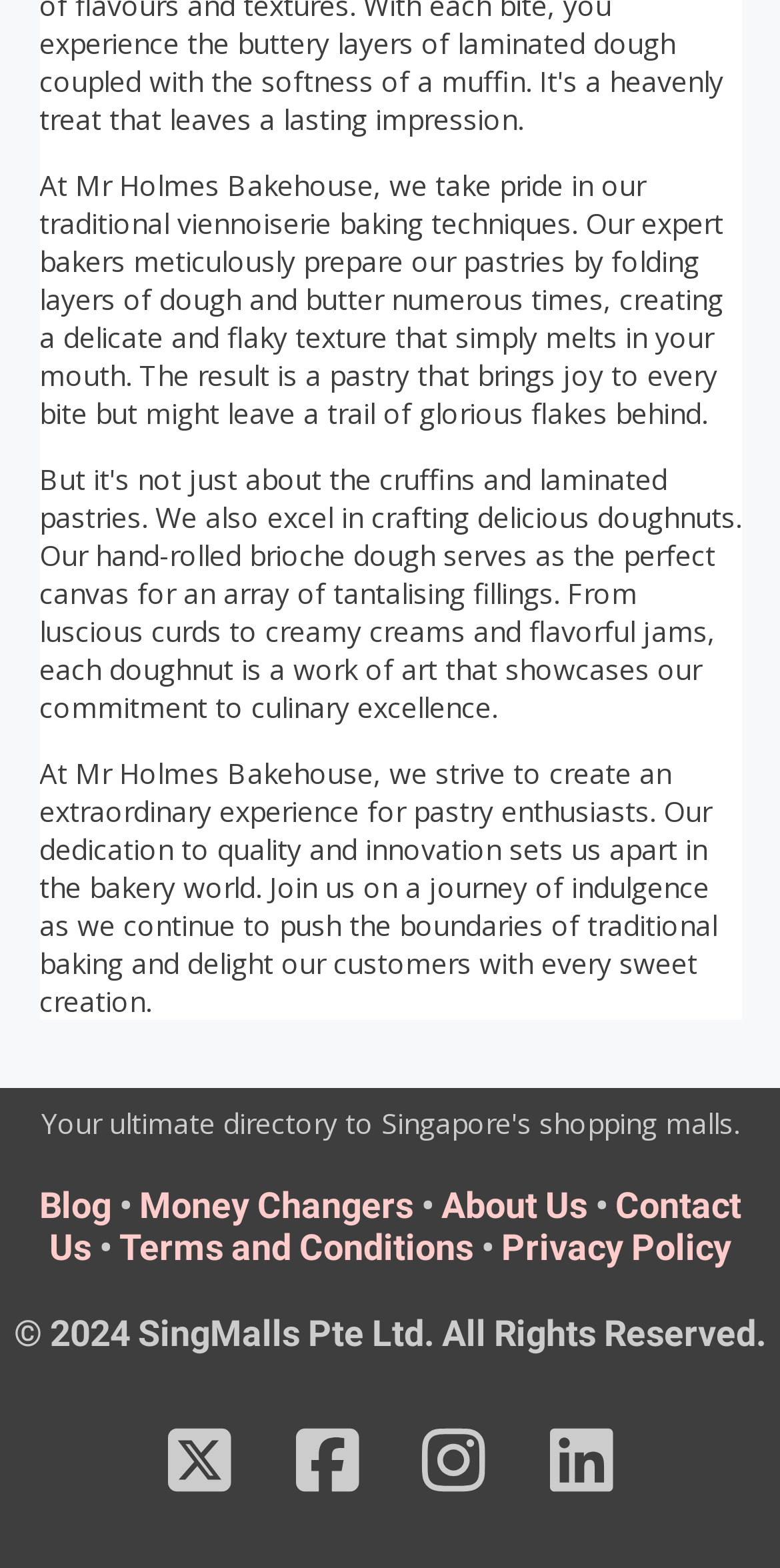What type of experience does Mr Holmes Bakehouse strive to create for customers?
Please give a detailed and thorough answer to the question, covering all relevant points.

According to the static text element, Mr Holmes Bakehouse aims to create an extraordinary experience for pastry enthusiasts, suggesting a high level of quality and innovation in their products and services.